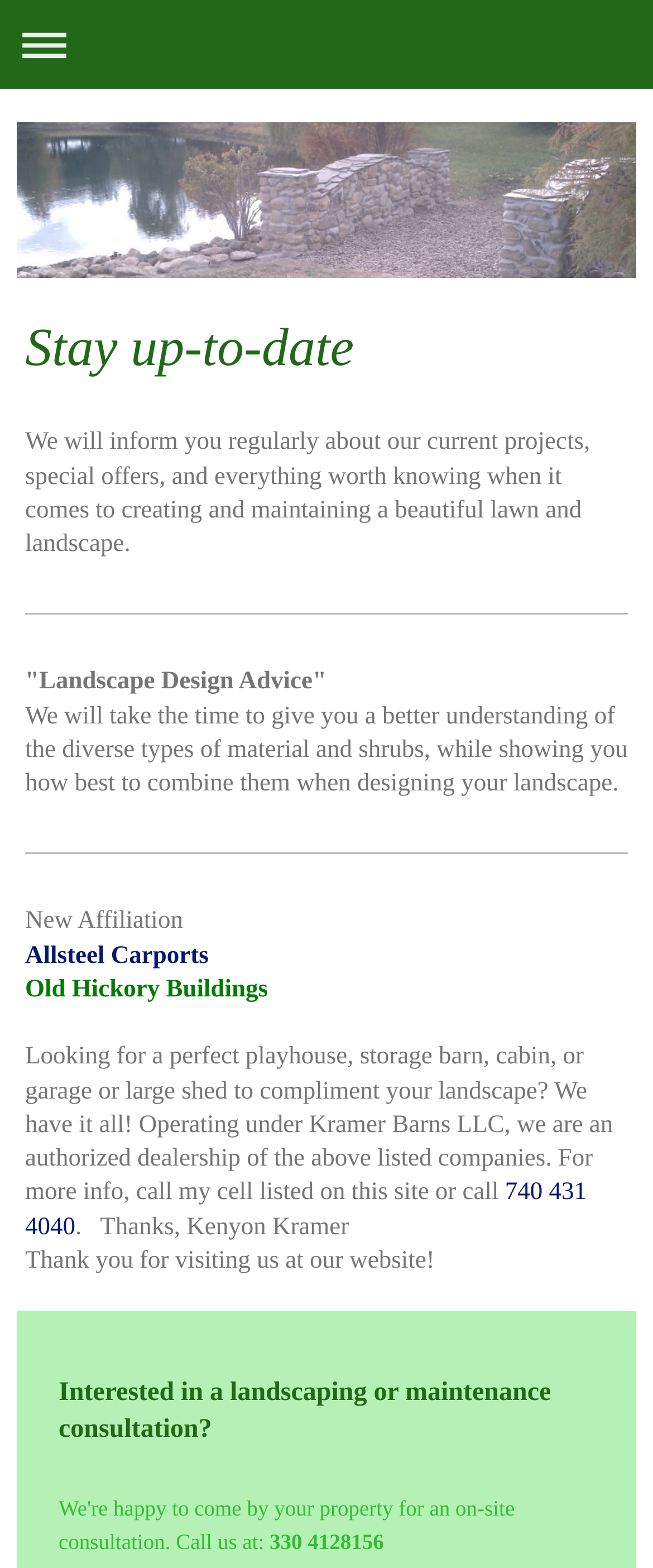Answer this question in one word or a short phrase: Who is the person mentioned at the end of the webpage?

Kenyon Kramer